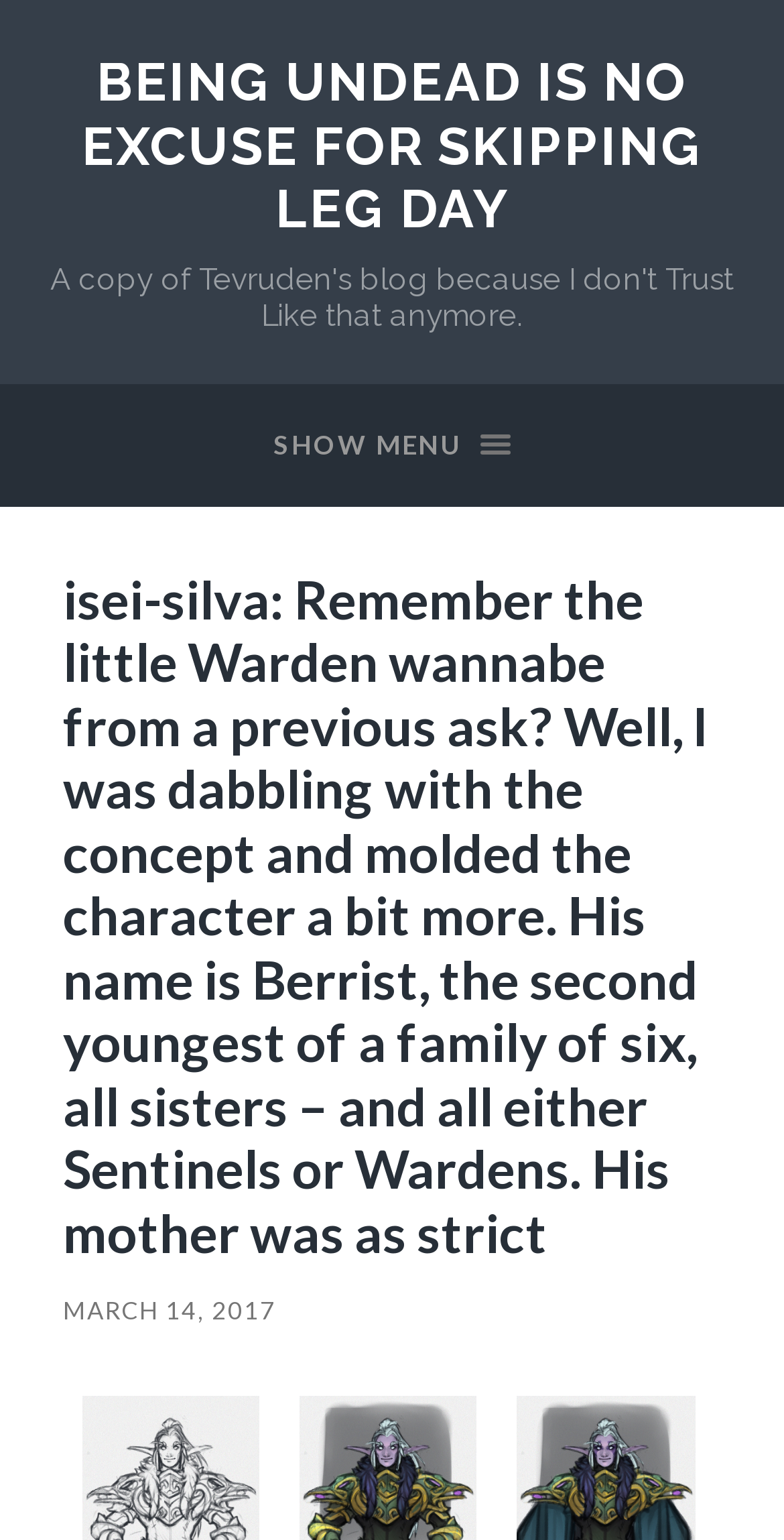Please identify the primary heading on the webpage and return its text.

isei-silva: Remember the little Warden wannabe from a previous ask? Well, I was dabbling with the concept and molded the character a bit more. His name is Berrist, the second youngest of a family of six, all sisters – and all either Sentinels or Wardens. His mother was as strict